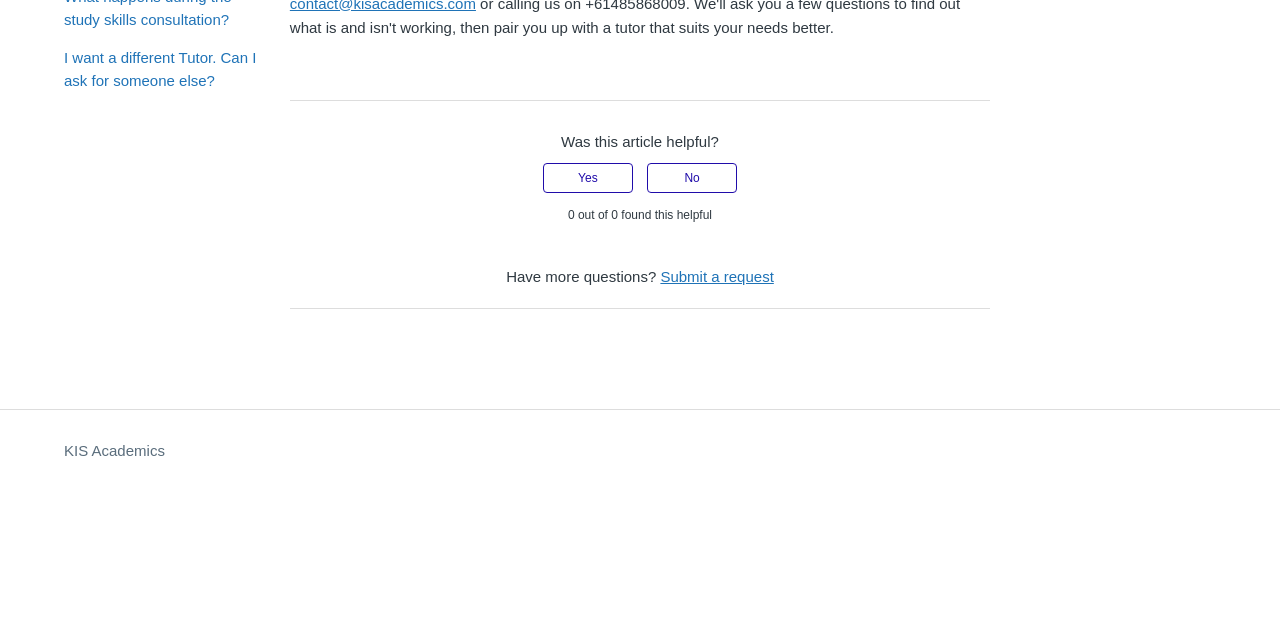Given the element description "No" in the screenshot, predict the bounding box coordinates of that UI element.

[0.506, 0.255, 0.576, 0.302]